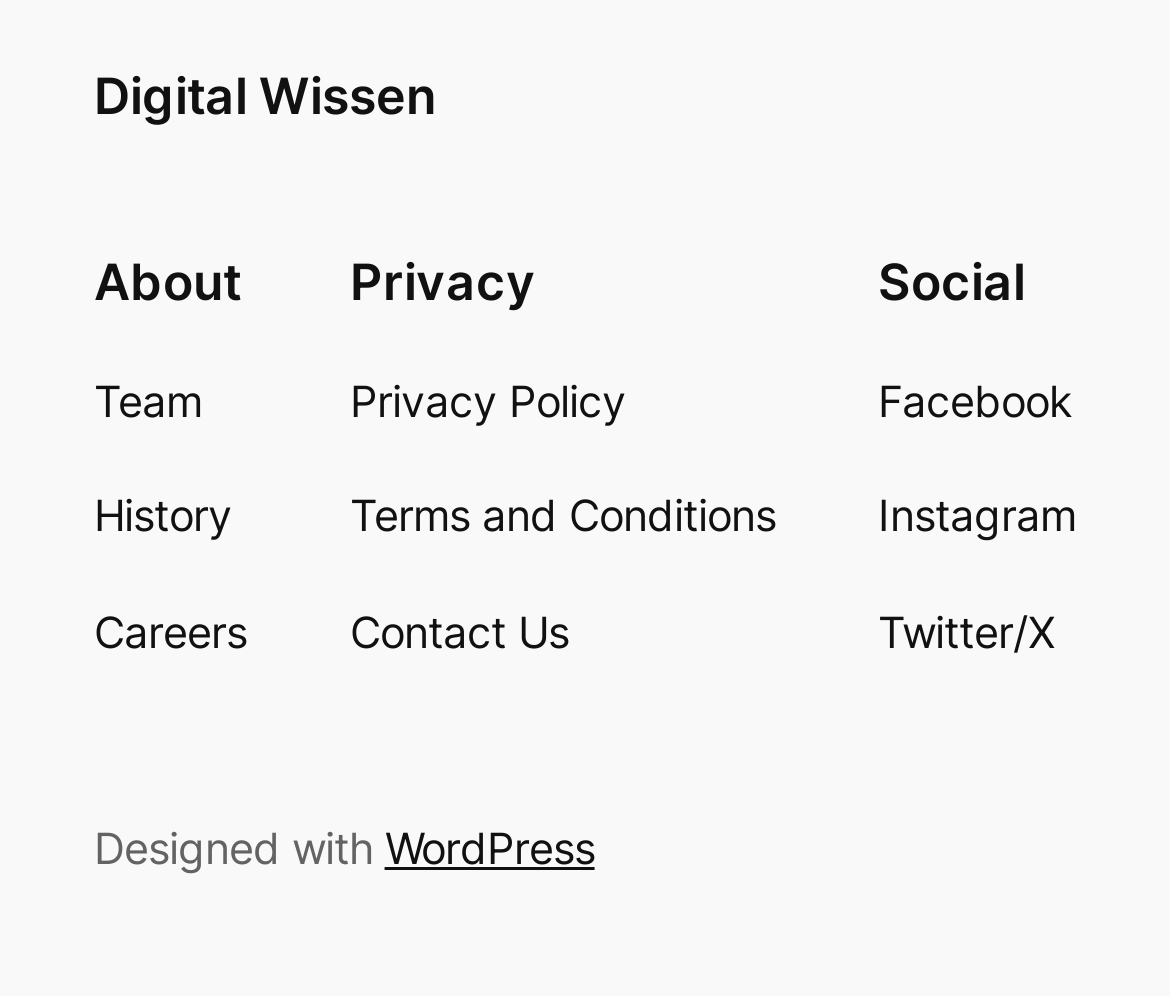Highlight the bounding box of the UI element that corresponds to this description: "Careers".

[0.08, 0.601, 0.211, 0.669]